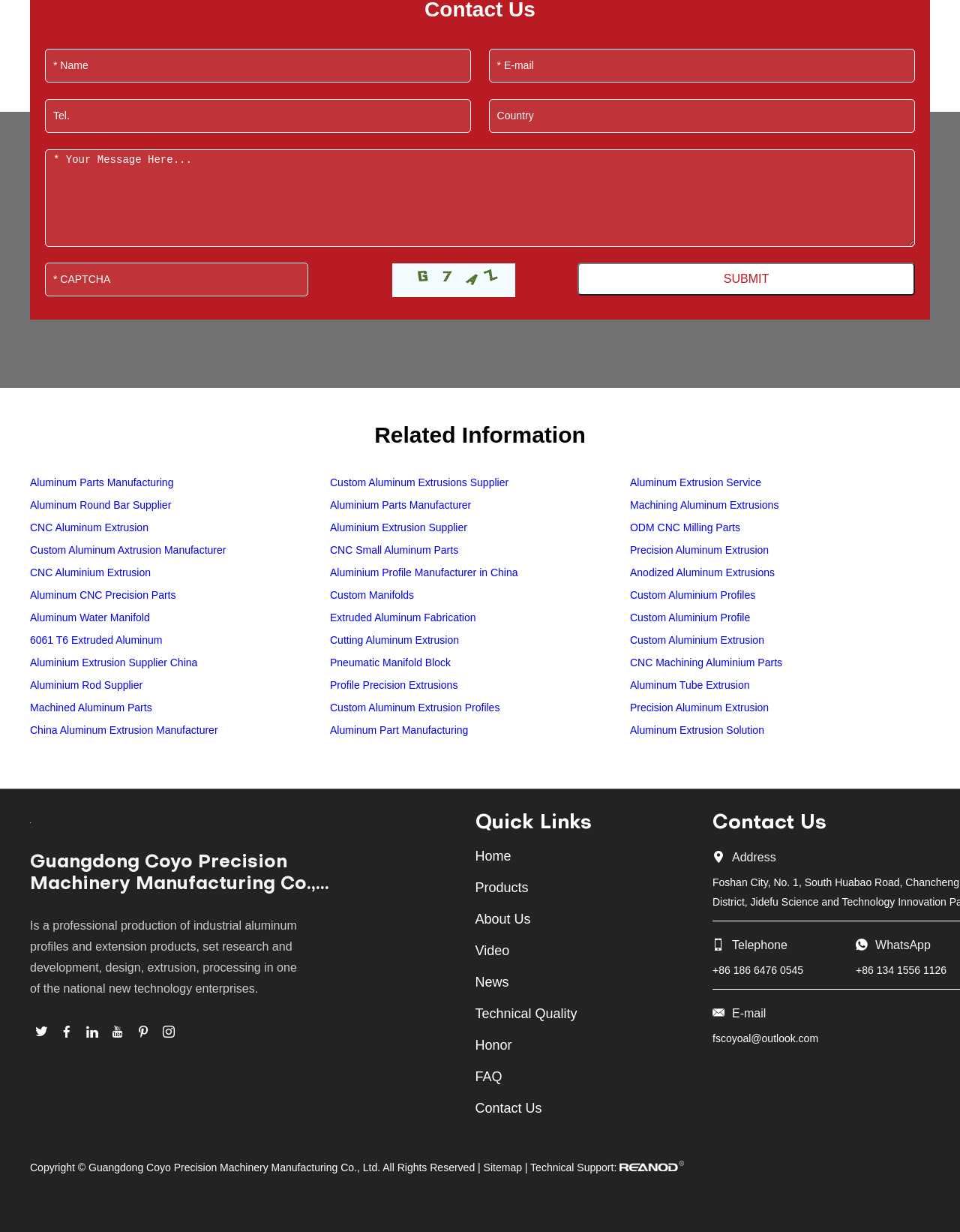Using the provided element description: "Aluminium Profile Manufacturer in China", identify the bounding box coordinates. The coordinates should be four floats between 0 and 1 in the order [left, top, right, bottom].

[0.344, 0.457, 0.656, 0.473]